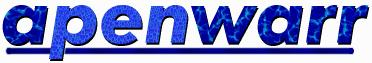Please reply with a single word or brief phrase to the question: 
What topics does apenwarr focus on?

Installers and software experiences